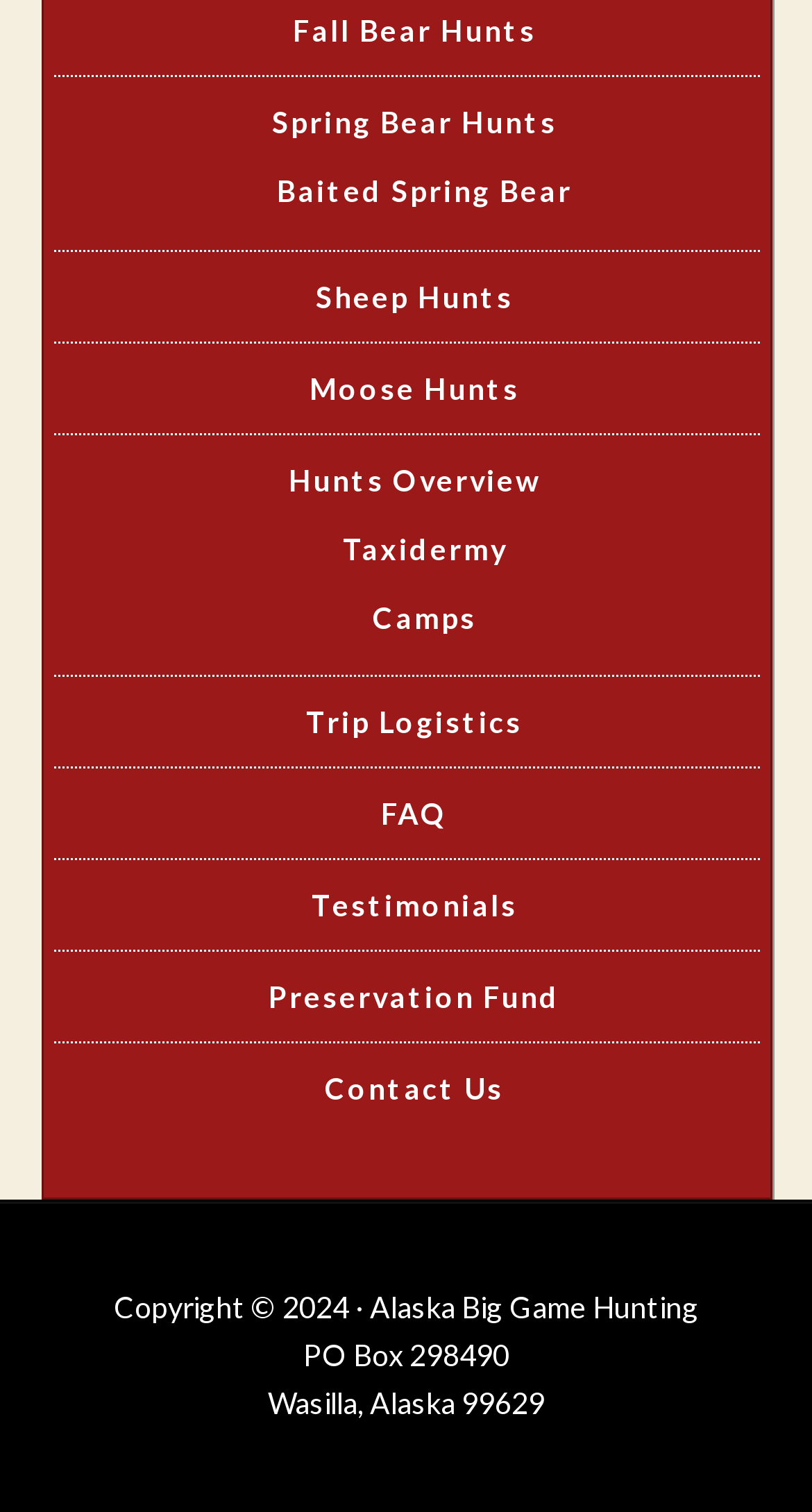Is there a link to testimonials?
Using the screenshot, give a one-word or short phrase answer.

Yes